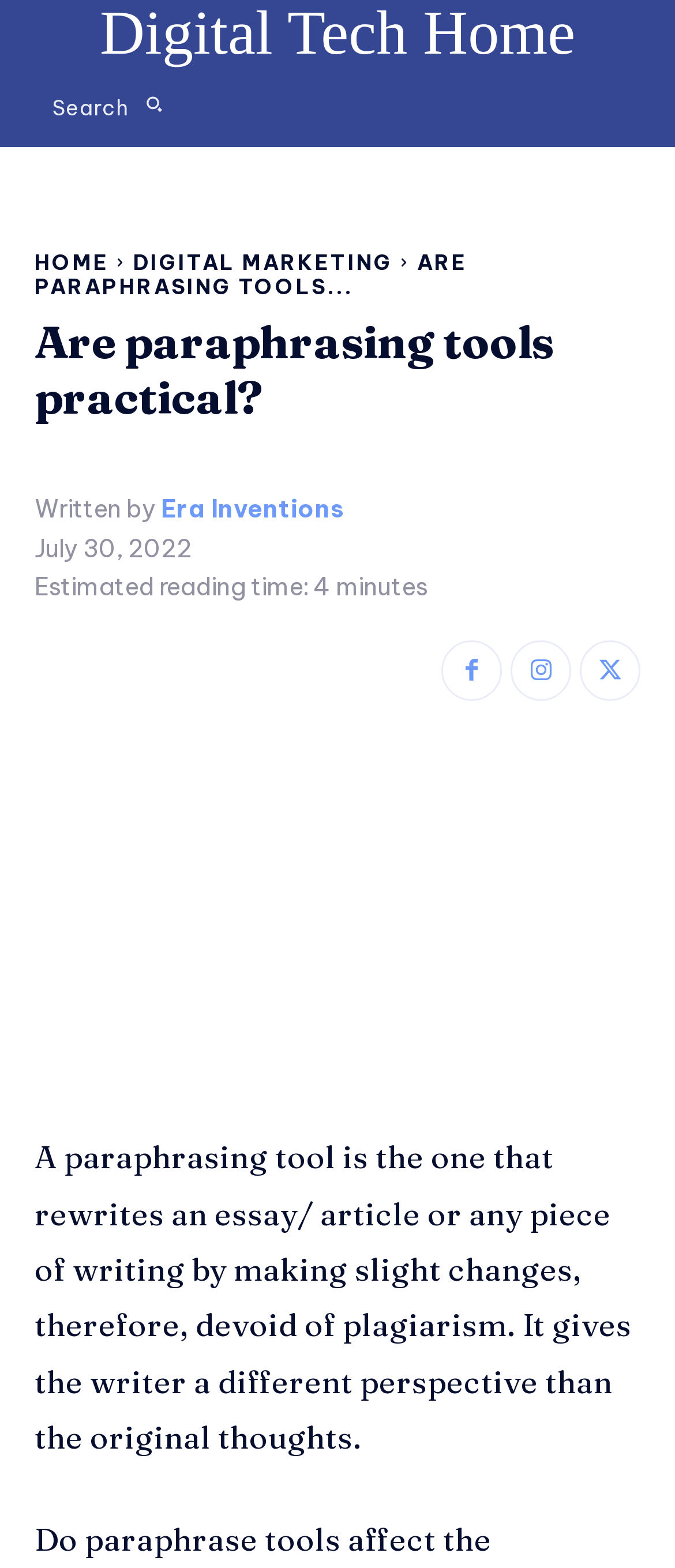Provide a one-word or short-phrase answer to the question:
Who is the author of the article?

Era Inventions